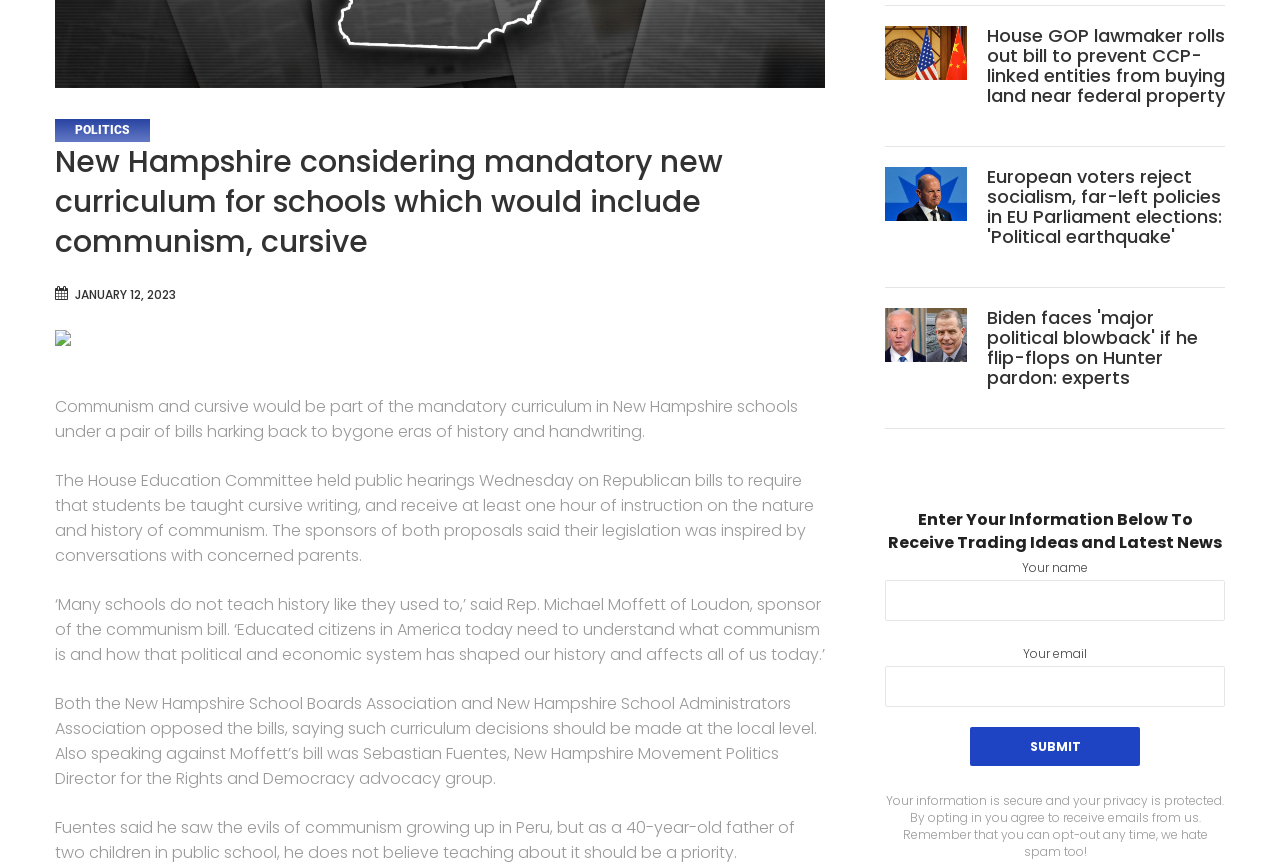Can you find the bounding box coordinates for the UI element given this description: "name="your-email""? Provide the coordinates as four float numbers between 0 and 1: [left, top, right, bottom].

[0.691, 0.77, 0.957, 0.818]